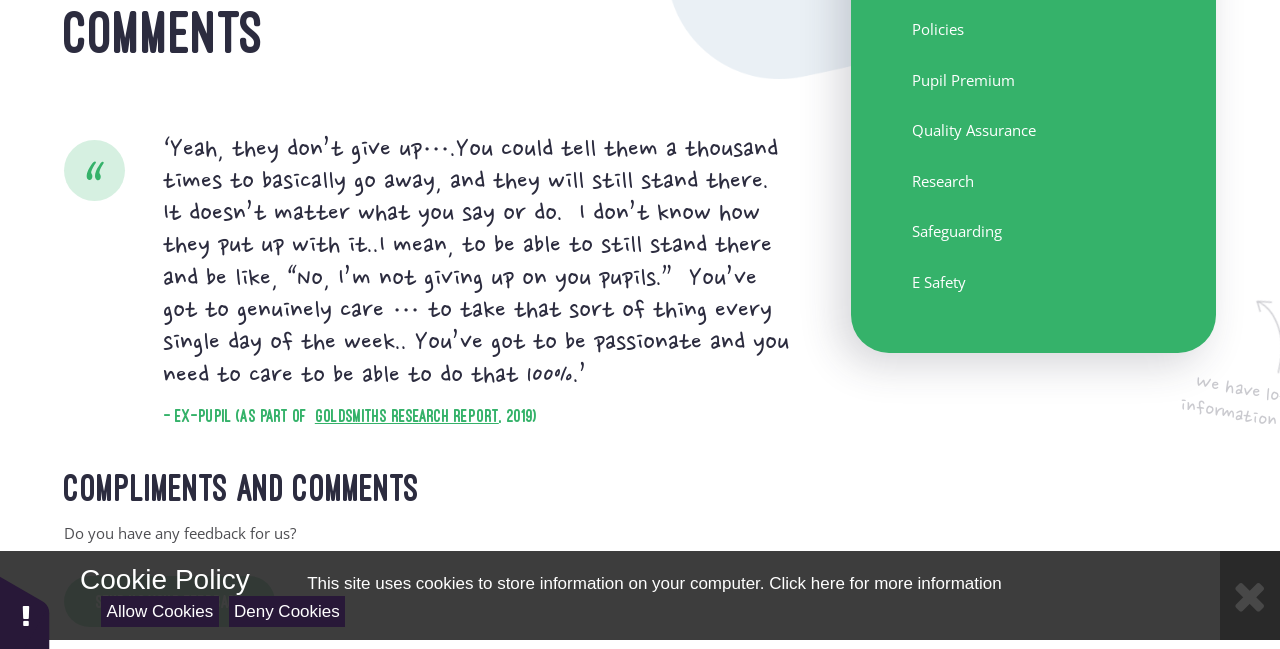Identify the bounding box coordinates for the UI element described as: "Pupil Premium". The coordinates should be provided as four floats between 0 and 1: [left, top, right, bottom].

[0.665, 0.084, 0.95, 0.162]